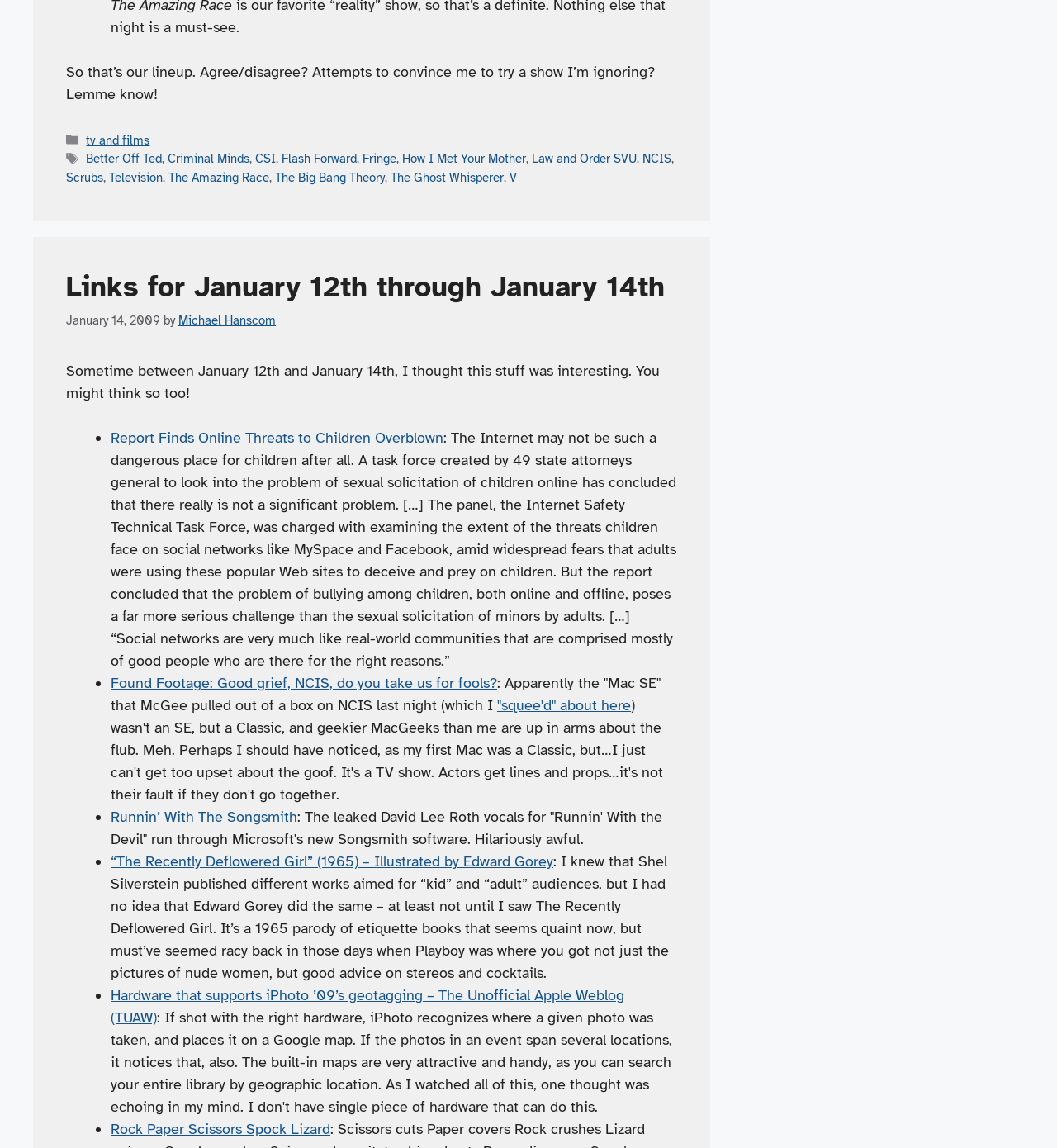Find the bounding box coordinates of the clickable area required to complete the following action: "Search for something".

None